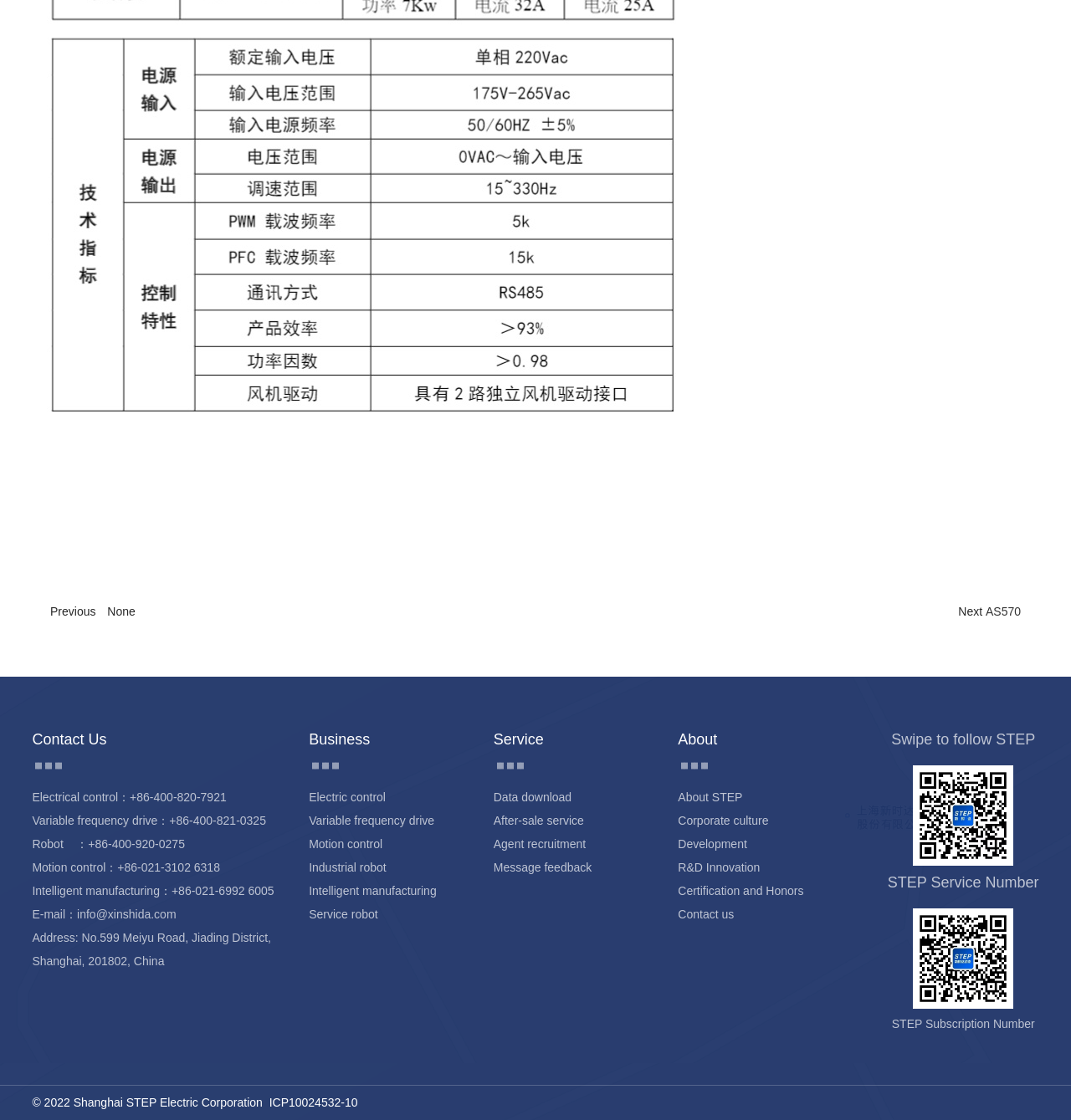What is the copyright year of the webpage?
Based on the image, answer the question in a detailed manner.

I found the copyright year of the webpage by looking at the static text element with the description '©️ 2022 Shanghai STEP Electric Corporation' located at the bottom of the webpage.